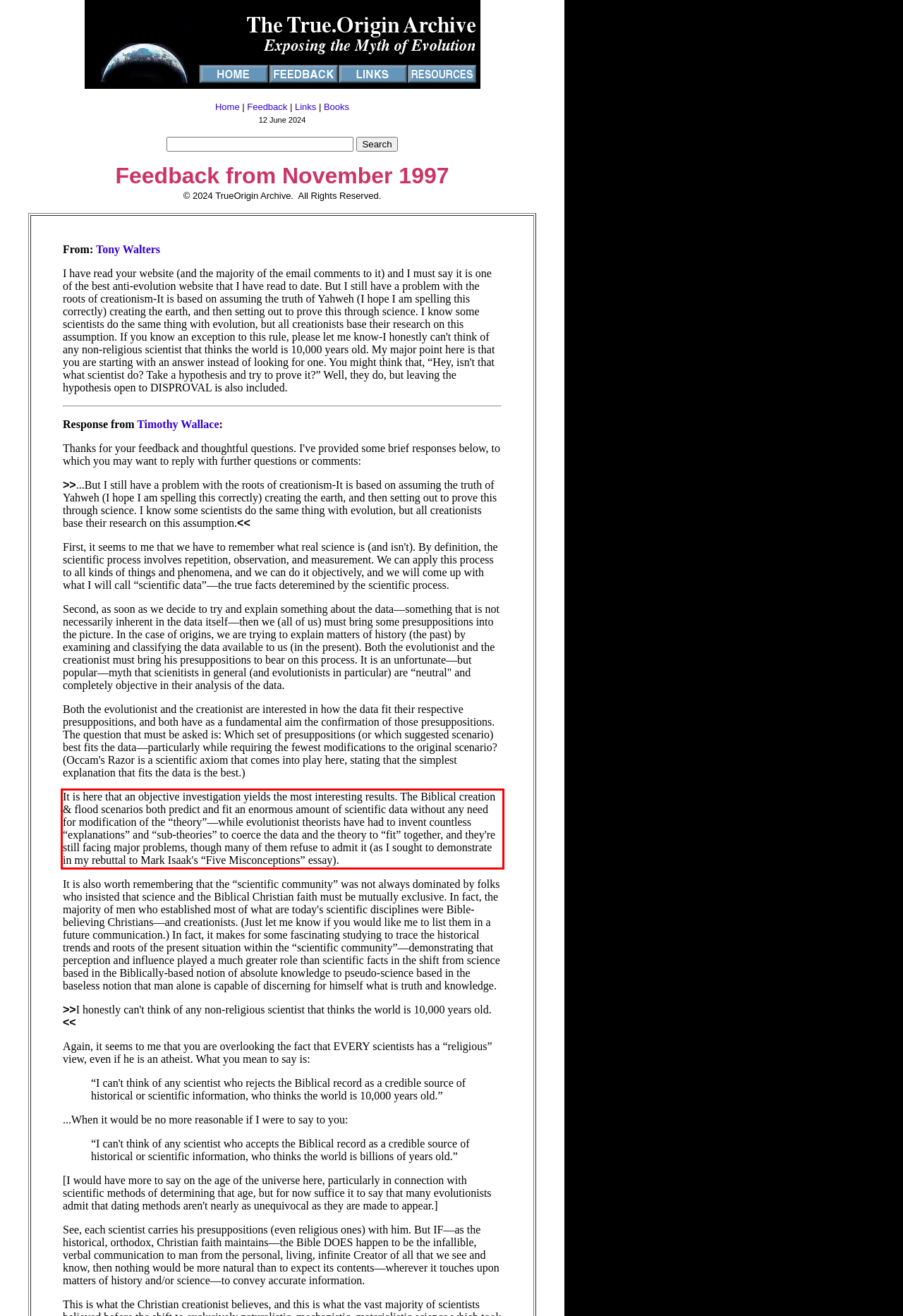From the provided screenshot, extract the text content that is enclosed within the red bounding box.

It is here that an objective investigation yields the most interesting results. The Biblical creation & flood scenarios both predict and fit an enormous amount of scientific data without any need for modification of the “theory”—while evolutionist theorists have had to invent countless “explanations” and “sub-theories” to coerce the data and the theory to “fit” together, and they're still facing major problems, though many of them refuse to admit it (as I sought to demonstrate in my rebuttal to Mark Isaak's “Five Misconceptions” essay).